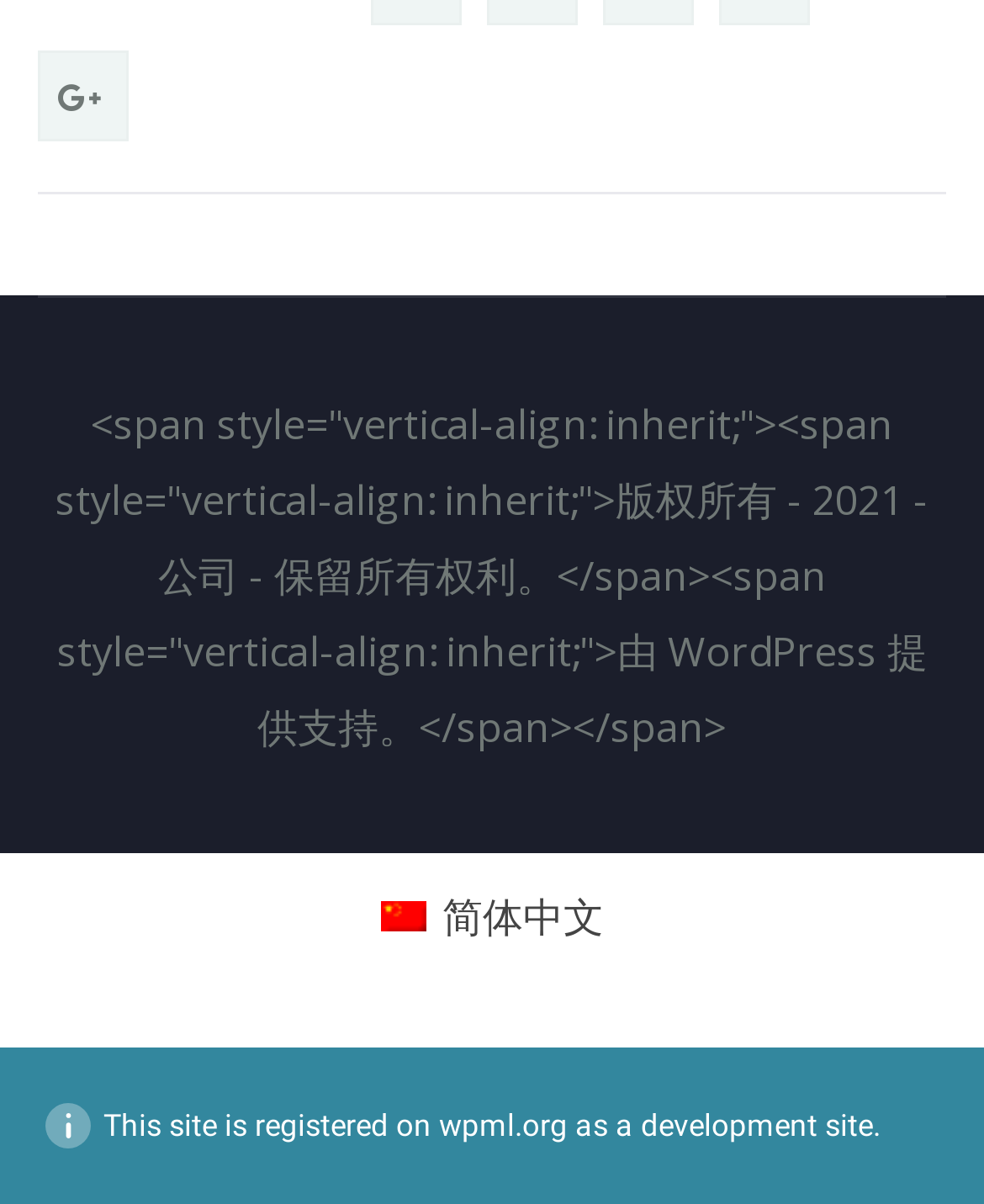What platform supports this website? Look at the image and give a one-word or short phrase answer.

WordPress